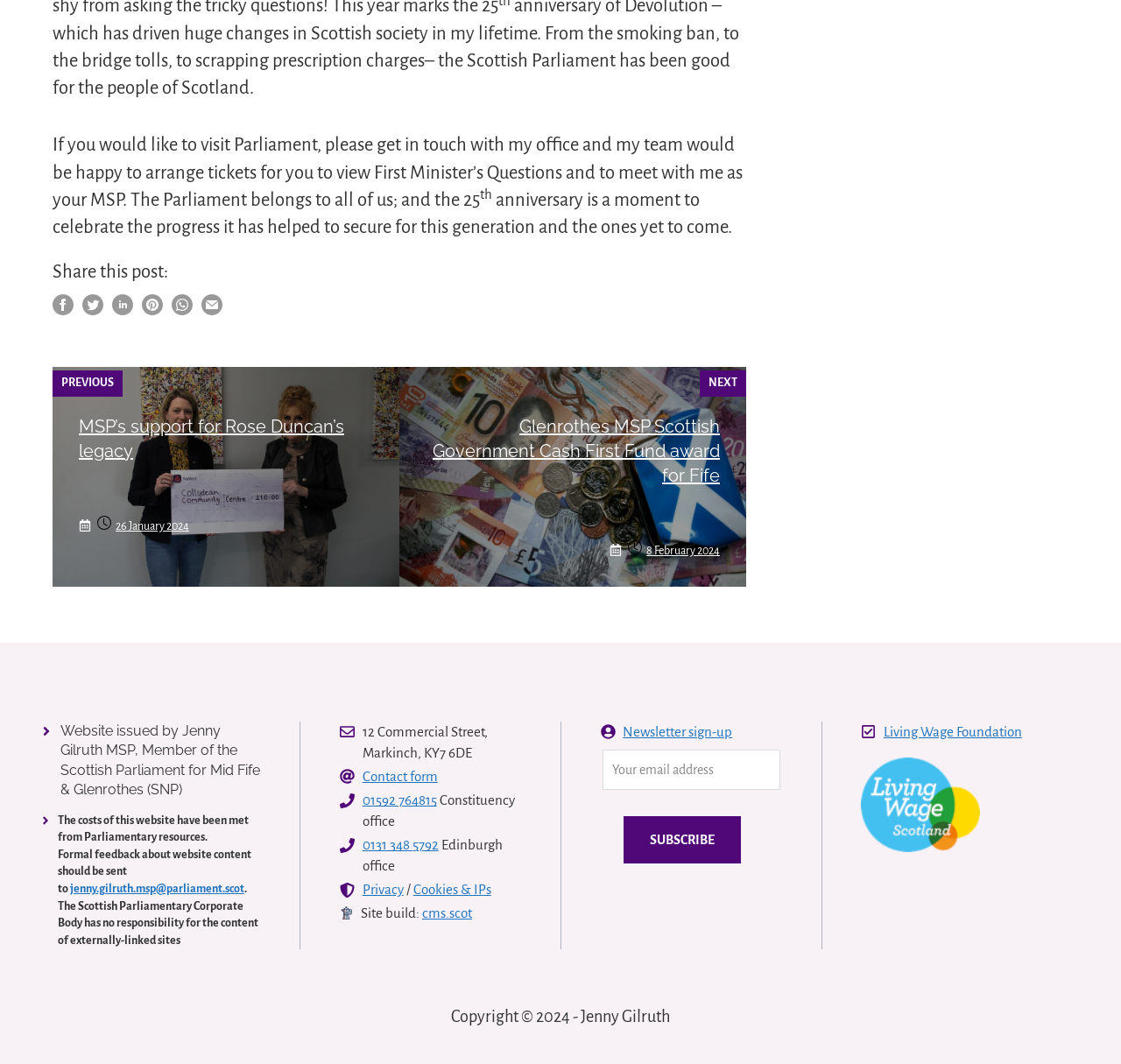Identify and provide the bounding box for the element described by: "parent_node: NEXT".

[0.356, 0.345, 0.666, 0.551]